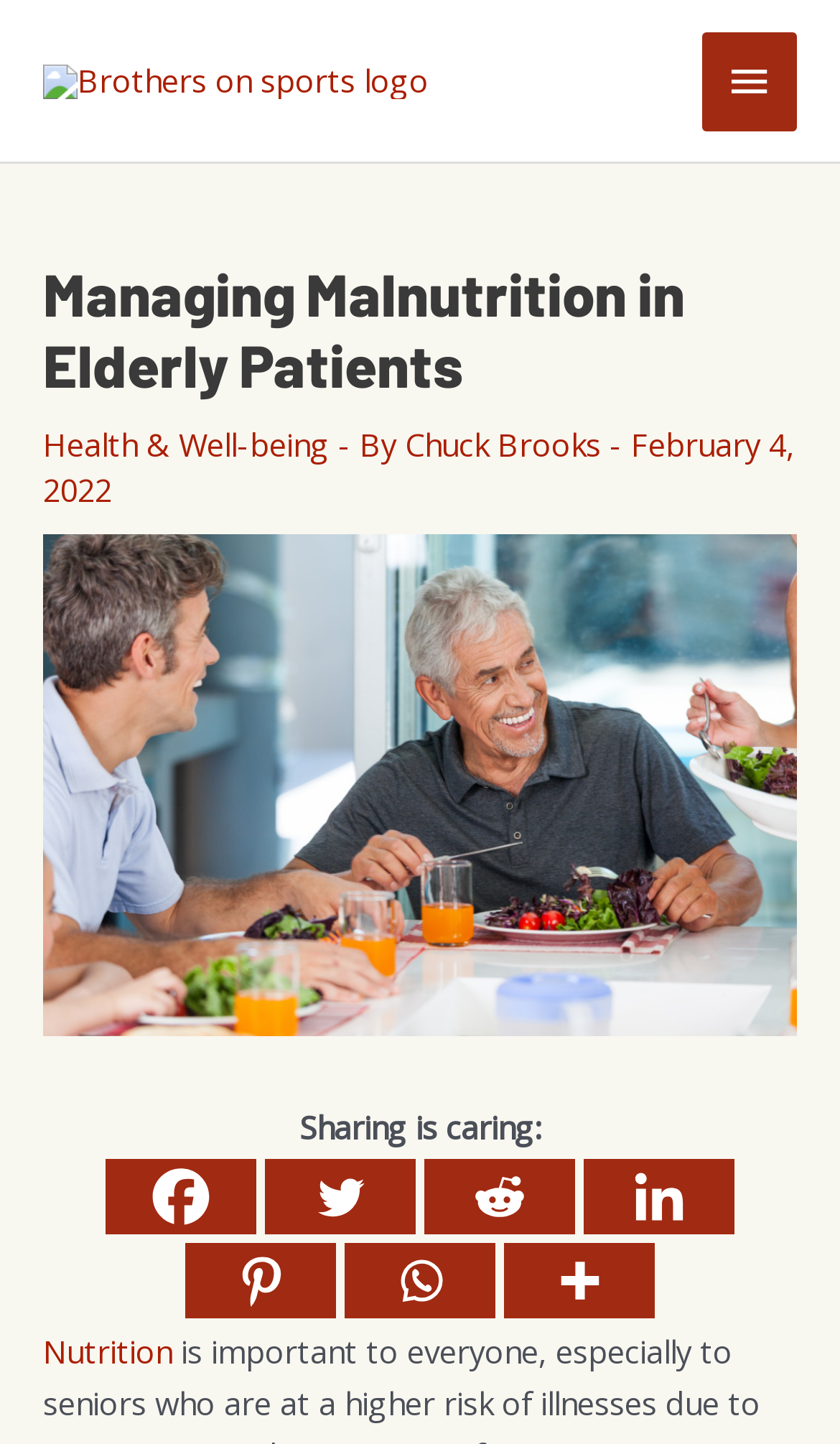Locate the bounding box of the UI element defined by this description: "Main Menu". The coordinates should be given as four float numbers between 0 and 1, formatted as [left, top, right, bottom].

[0.836, 0.022, 0.949, 0.09]